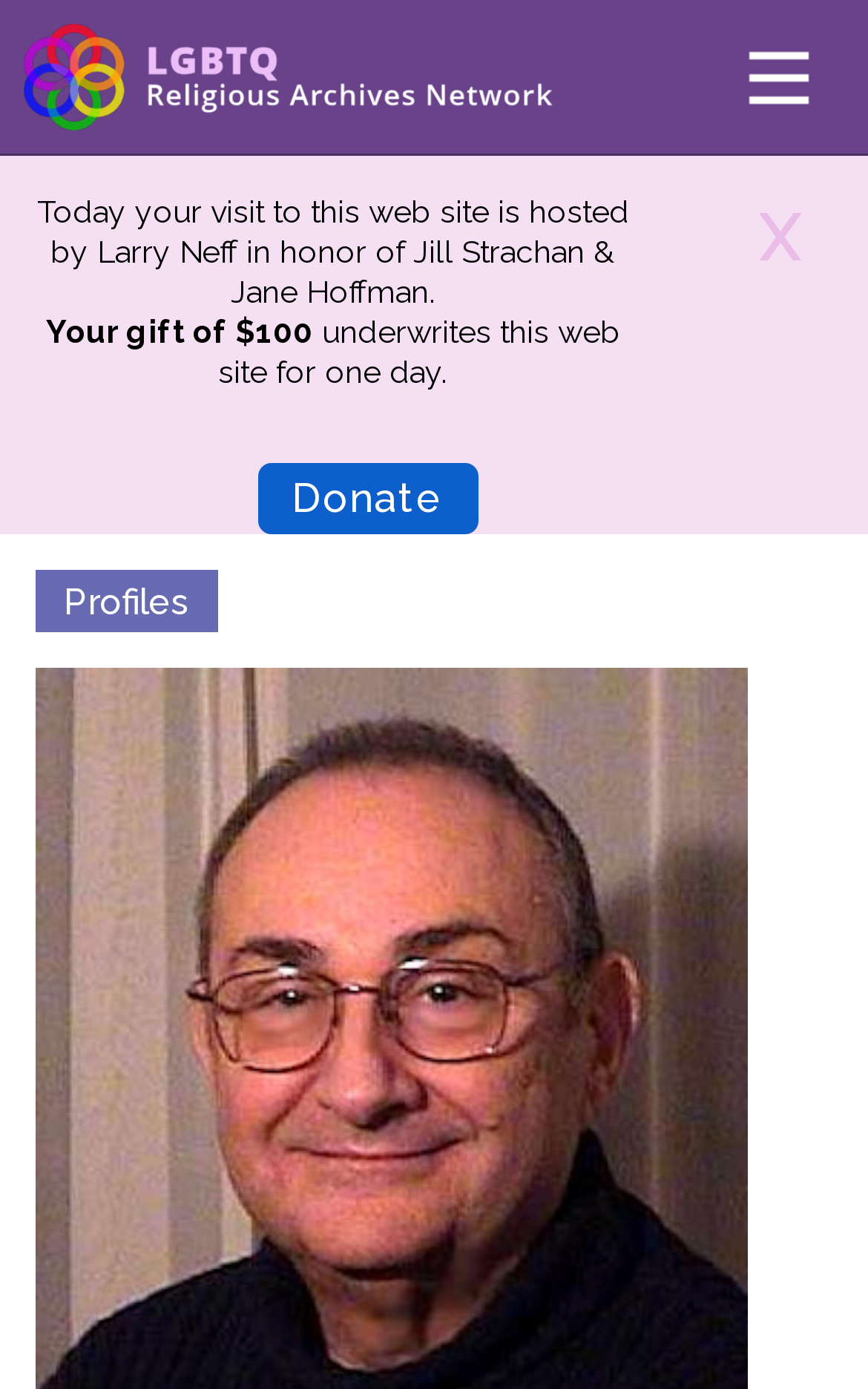Specify the bounding box coordinates of the region I need to click to perform the following instruction: "Click the About link". The coordinates must be four float numbers in the range of 0 to 1, i.e., [left, top, right, bottom].

[0.0, 0.176, 0.21, 0.253]